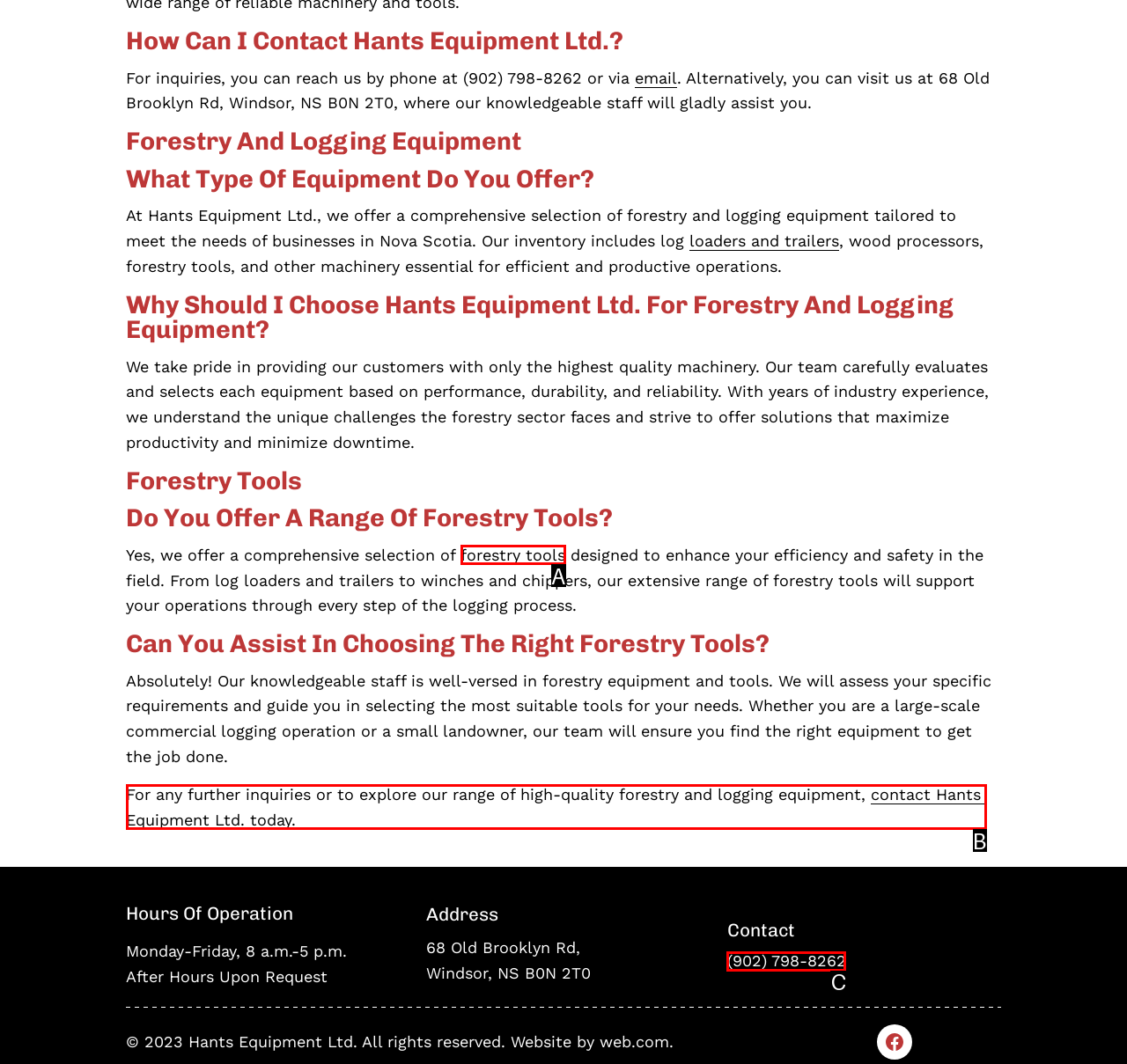Determine which HTML element best suits the description: forestry tools. Reply with the letter of the matching option.

A